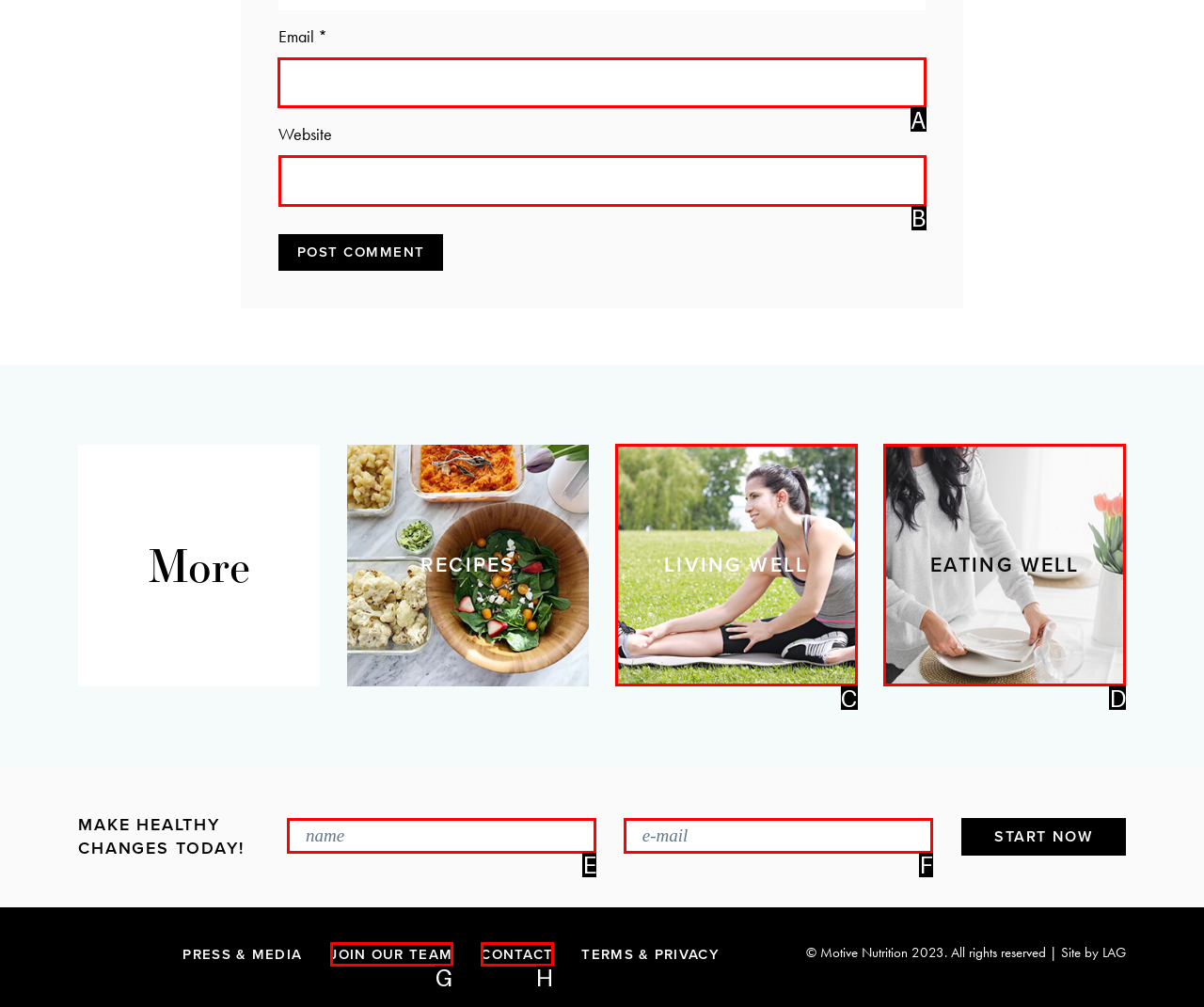Identify which lettered option to click to carry out the task: Enter email address. Provide the letter as your answer.

A